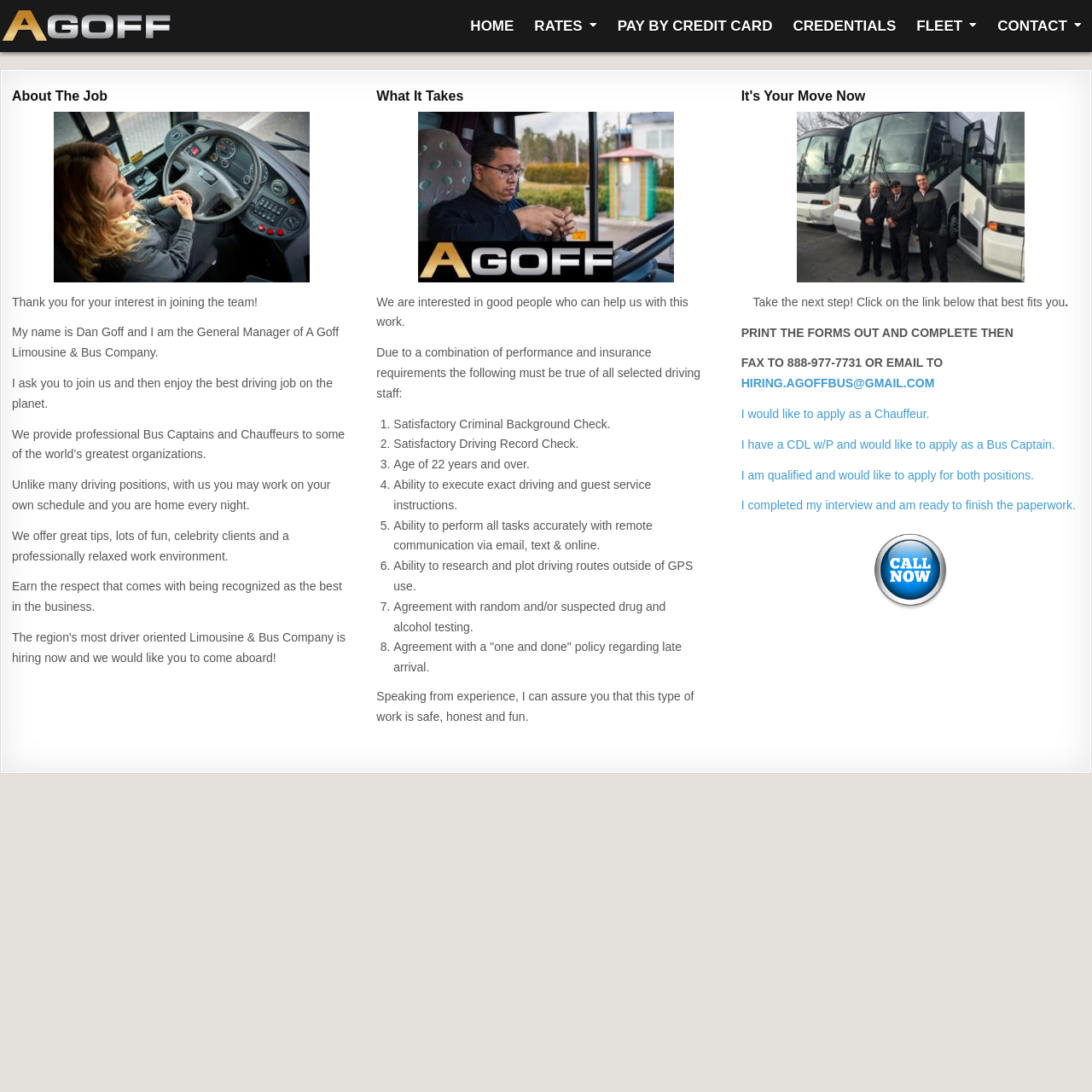Detail the various sections and features present on the webpage.

The webpage is a careers page for A Goff Limousine & Bus Company. At the top, there are two links, one with an empty text and another with the company name "A GOFF". Below these links, there is a primary navigation menu with seven links: "HOME", "RATES", "PAY BY CREDIT CARD", "CREDENTIALS", "FLEET", and "CONTACT".

The main content of the page is divided into three sections. The first section, "About The Job", has a heading and five paragraphs of text describing the job and its benefits. The text is positioned at the top left of the page.

The second section, "What It Takes", has a heading and a list of eight requirements for the job, each with a number and a brief description. This section is positioned below the first section, starting from the middle of the page.

The third section, "It's Your Move Now", has a heading and five links to apply for different positions, including Chauffeur, Bus Captain, and both positions. There is also a link to complete paperwork after an interview. This section is positioned at the bottom right of the page.

Overall, the webpage has a simple layout with clear headings and concise text, making it easy to navigate and understand the job requirements and application process.